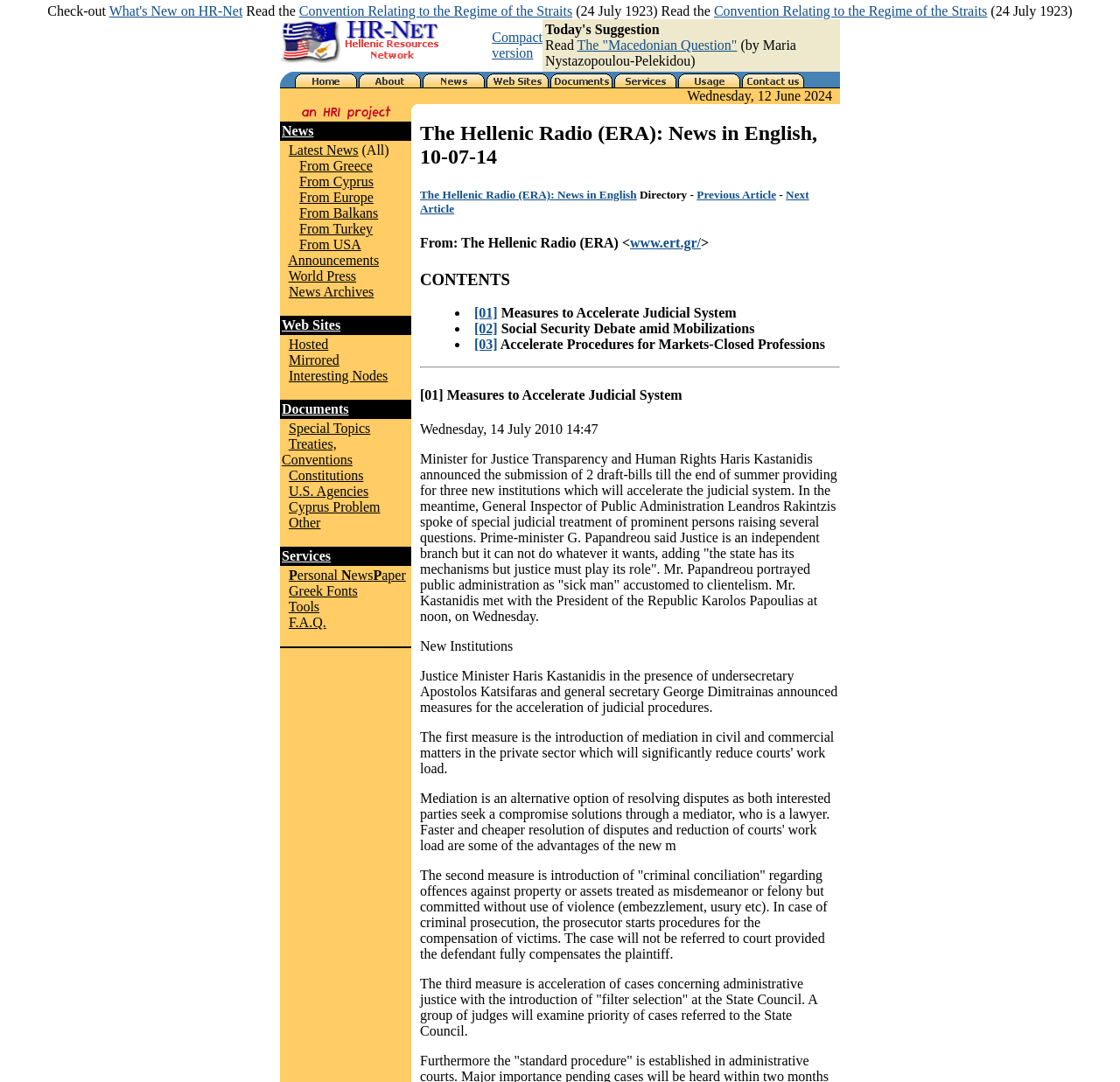Extract the bounding box coordinates for the UI element described as: "News".

[0.252, 0.114, 0.28, 0.128]